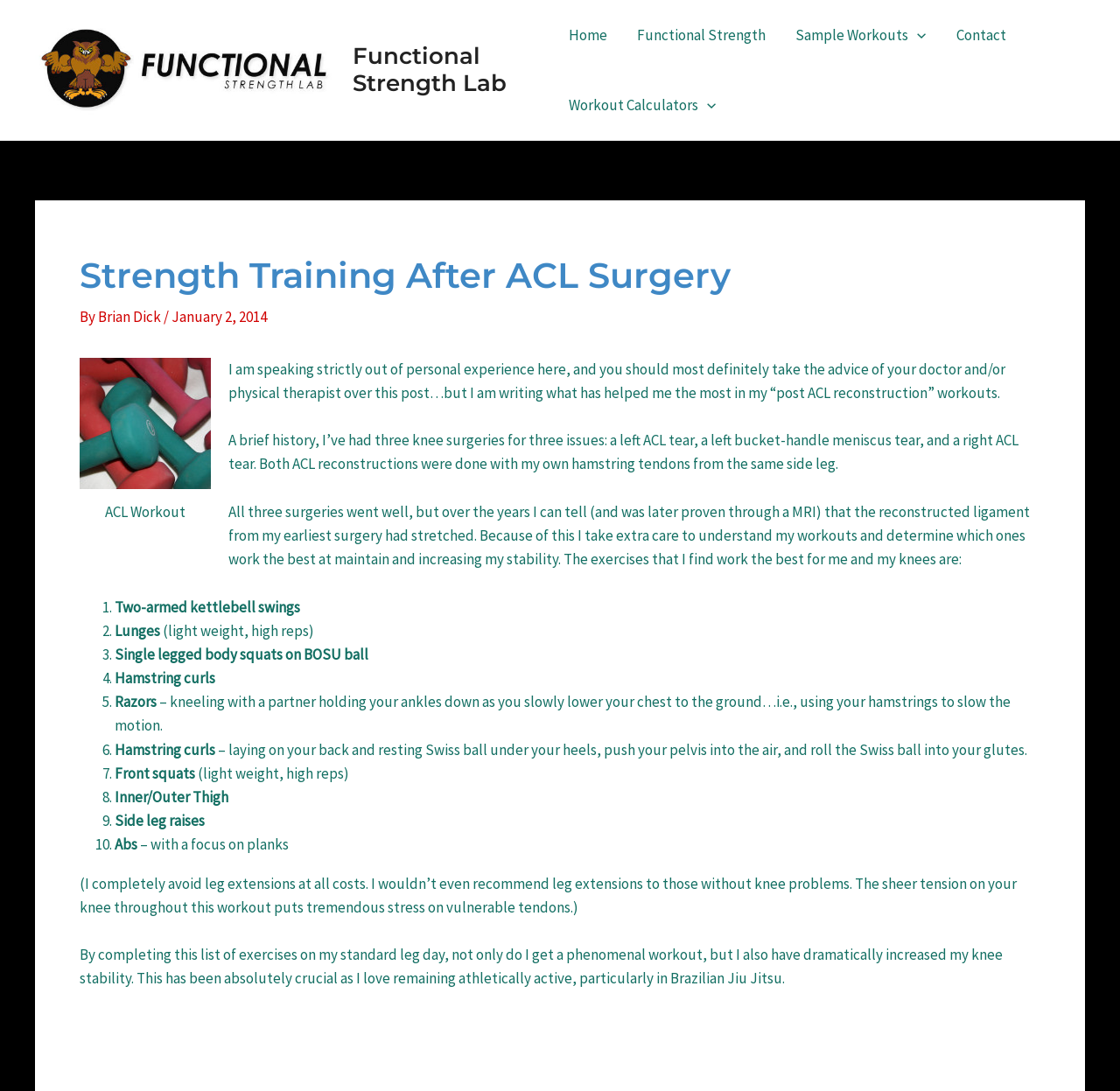Locate the UI element that matches the description Home in the webpage screenshot. Return the bounding box coordinates in the format (top-left x, top-left y, bottom-right x, bottom-right y), with values ranging from 0 to 1.

[0.495, 0.0, 0.556, 0.064]